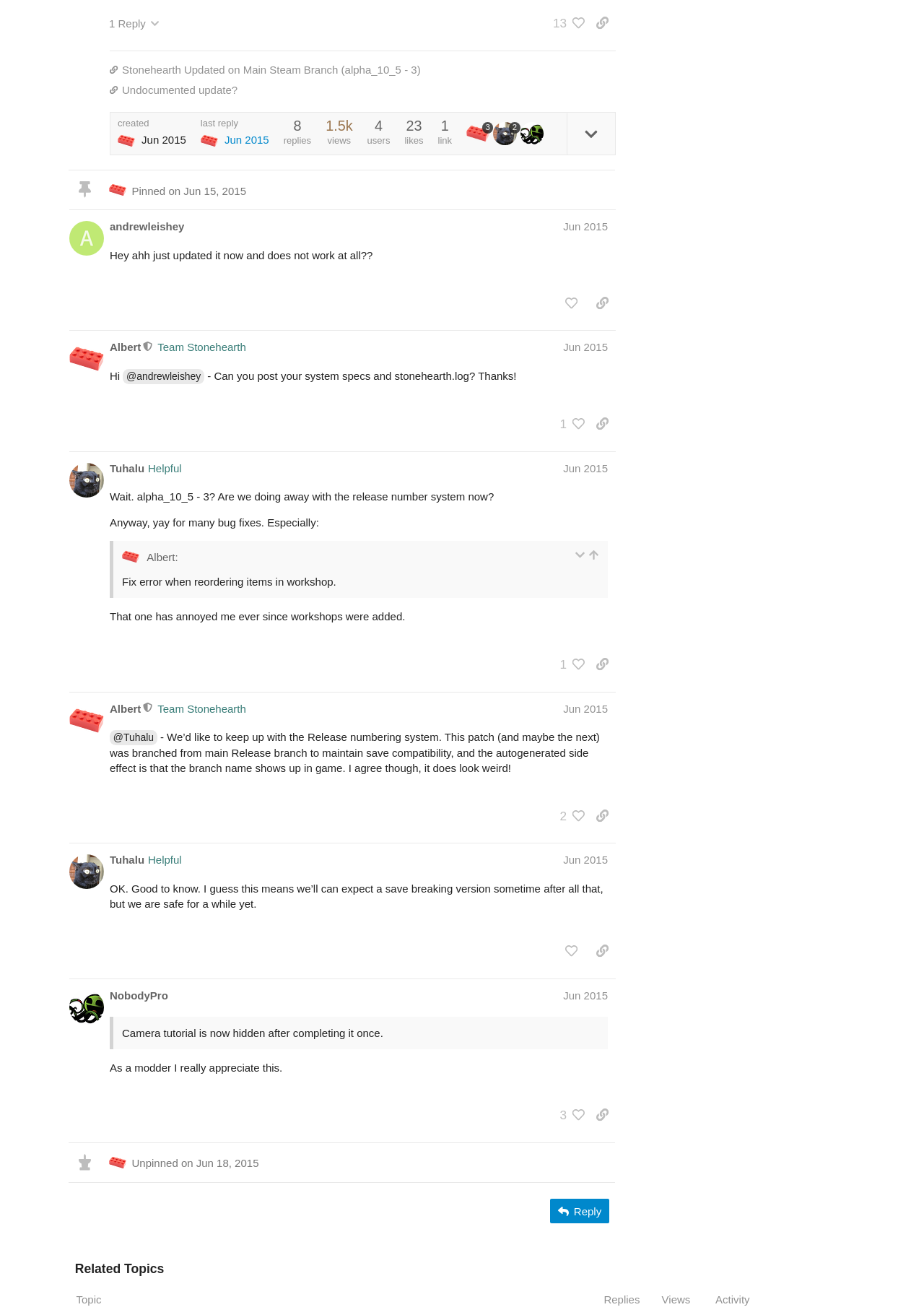Please determine the bounding box coordinates of the area that needs to be clicked to complete this task: 'Like this post'. The coordinates must be four float numbers between 0 and 1, formatted as [left, top, right, bottom].

[0.604, 0.221, 0.633, 0.24]